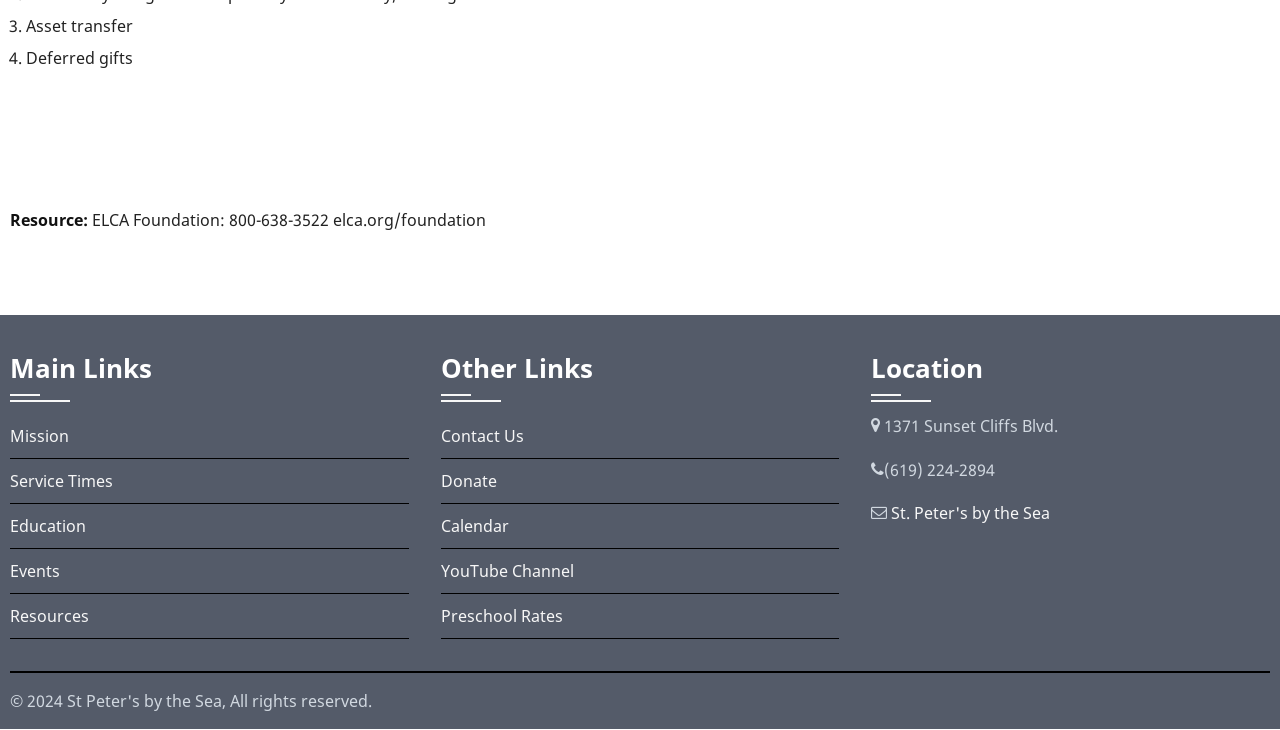Based on the provided description, "St. Peter's by the Sea", find the bounding box of the corresponding UI element in the screenshot.

[0.696, 0.687, 0.821, 0.718]